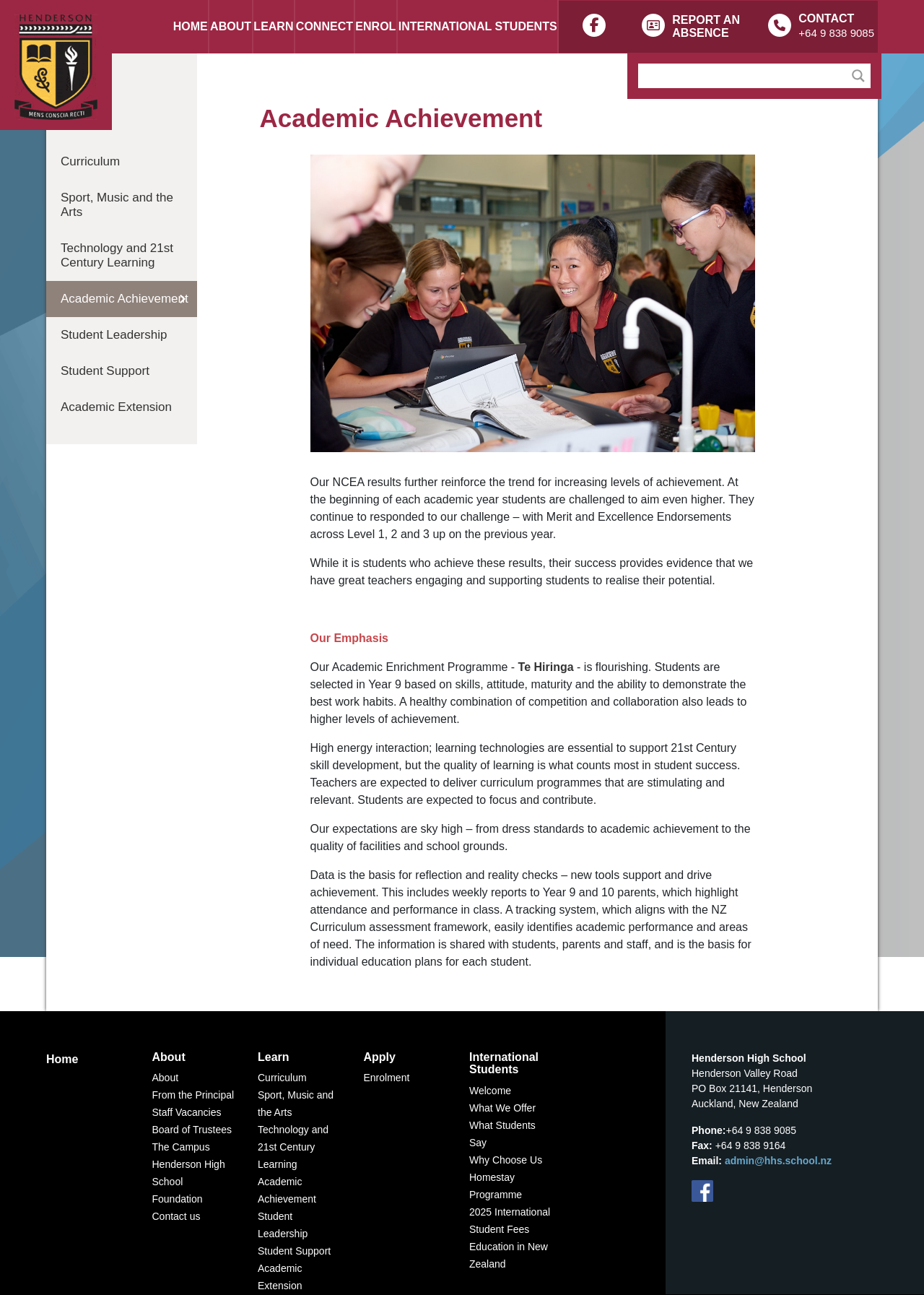Identify the bounding box of the UI component described as: "Report an Absence".

[0.728, 0.011, 0.801, 0.03]